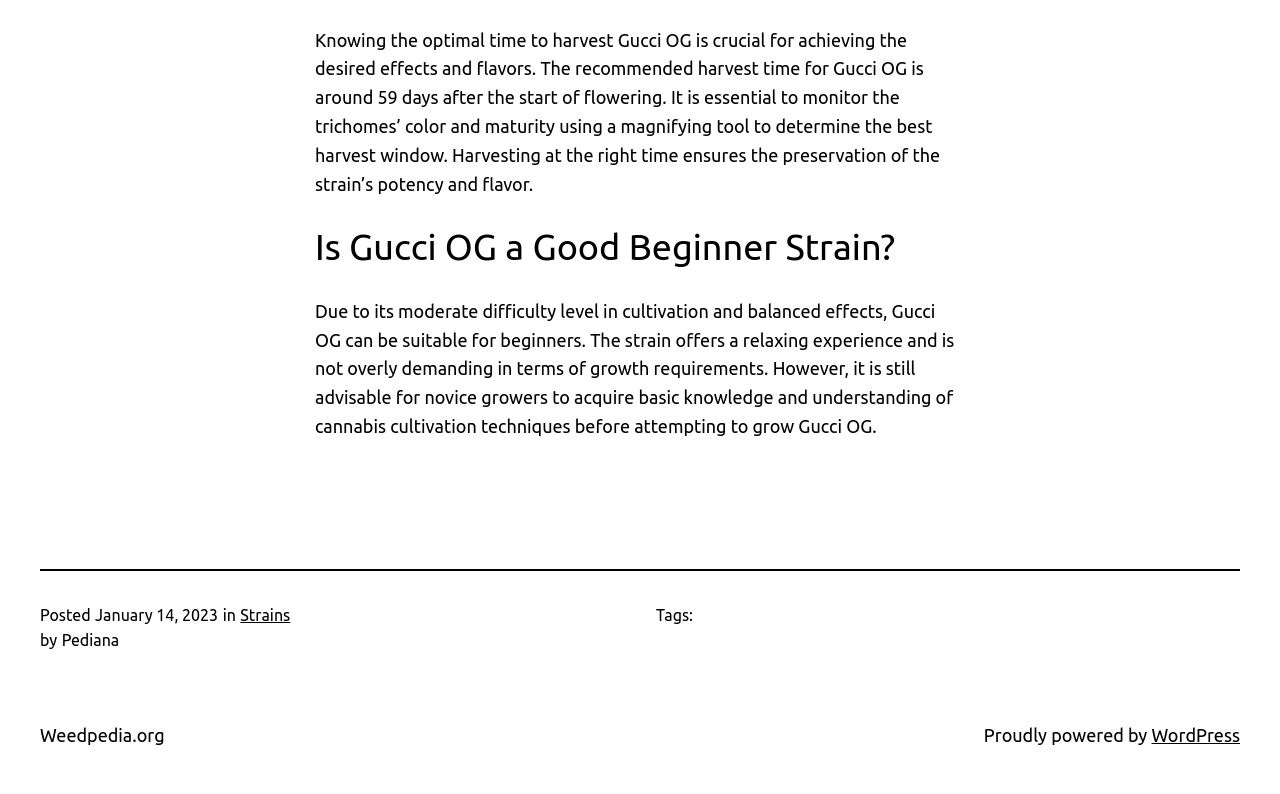What is the category of the article?
Analyze the image and provide a thorough answer to the question.

The category of the article is mentioned at the bottom of the webpage, where it says 'Posted in Strains'.